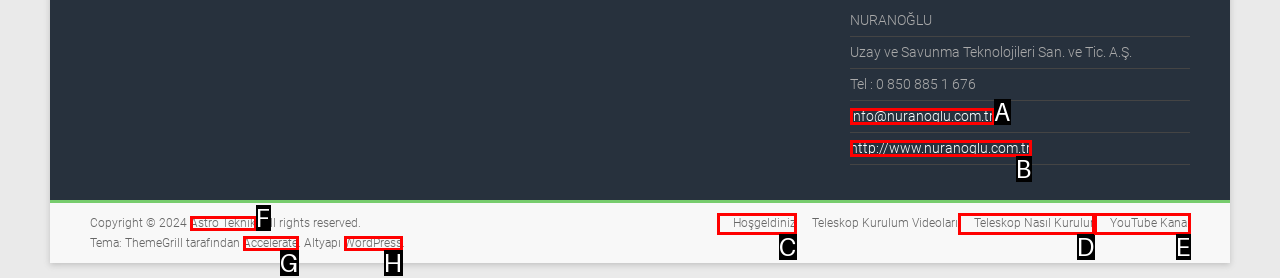From the description: Astro Teknik, select the HTML element that fits best. Reply with the letter of the appropriate option.

F